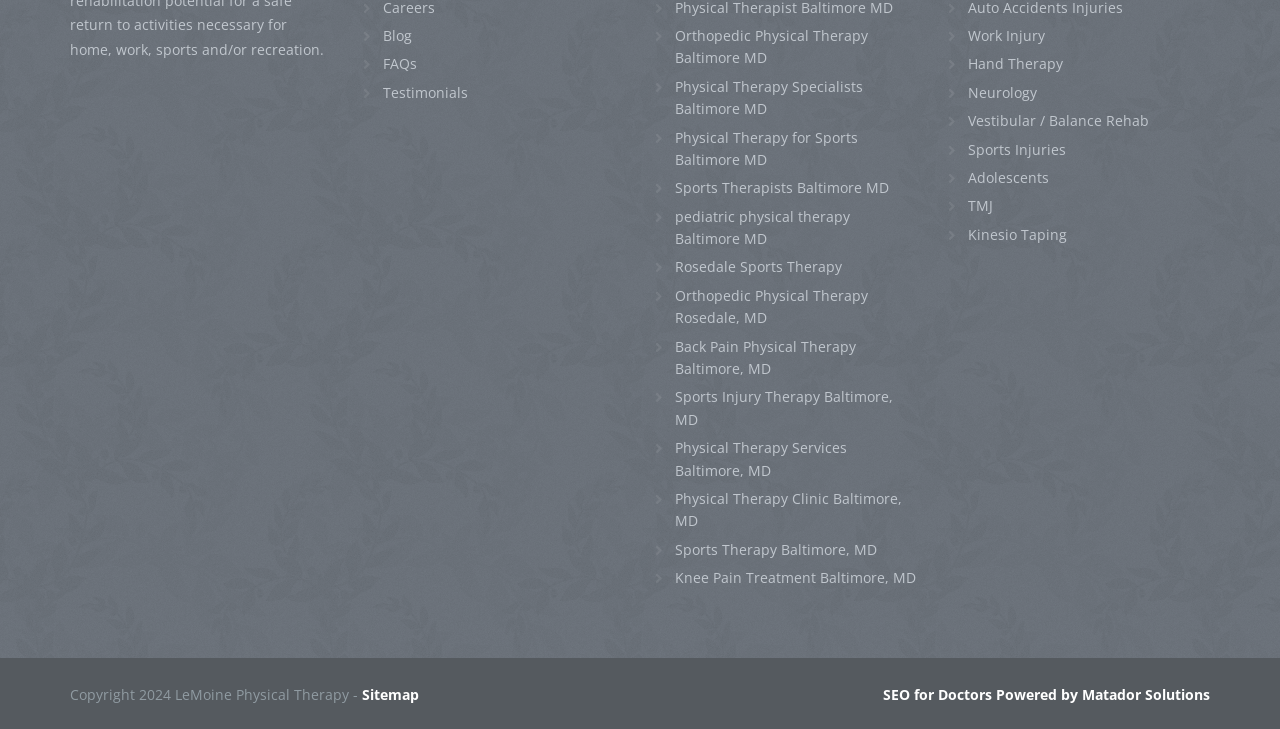Find the bounding box coordinates for the element that must be clicked to complete the instruction: "Learn about Work Injury". The coordinates should be four float numbers between 0 and 1, indicated as [left, top, right, bottom].

[0.74, 0.034, 0.816, 0.065]